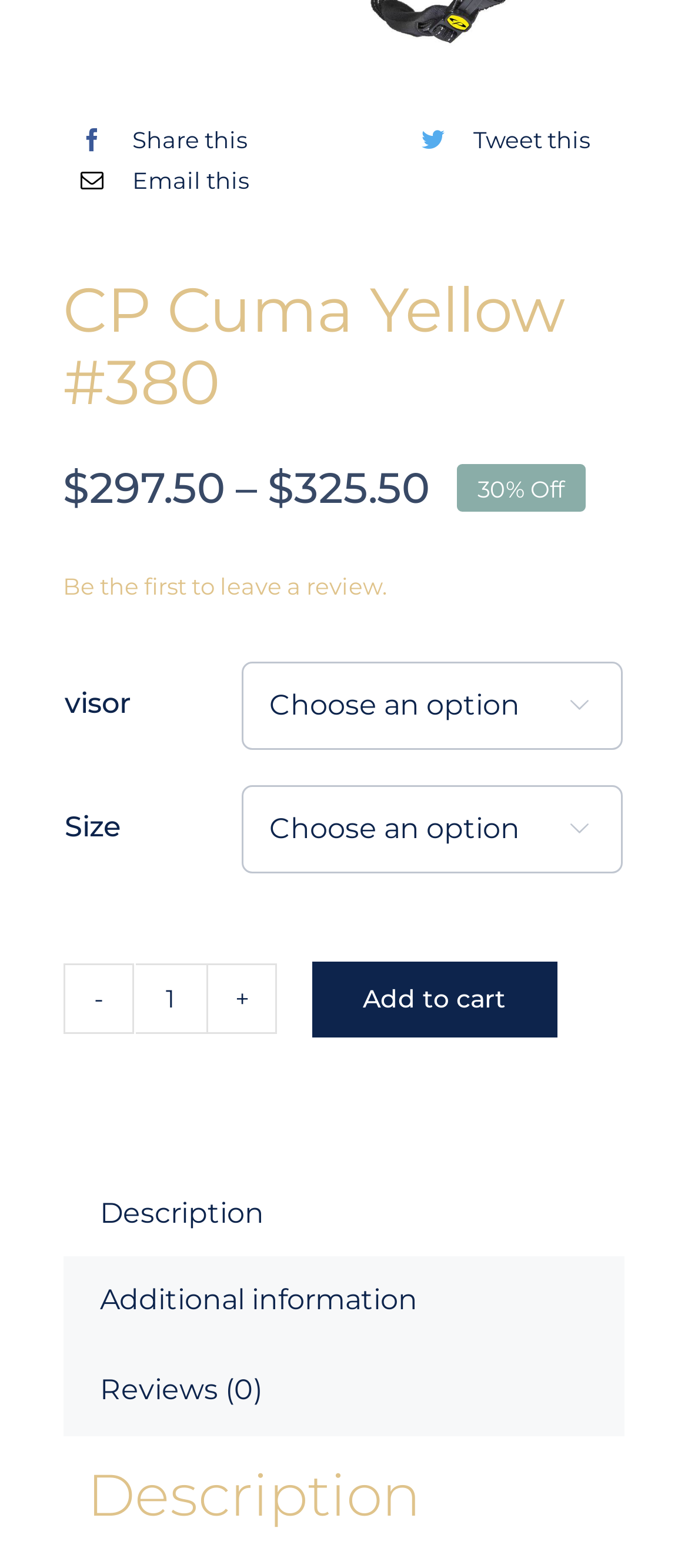Given the description of a UI element: "aria-label="Search"", identify the bounding box coordinates of the matching element in the webpage screenshot.

None